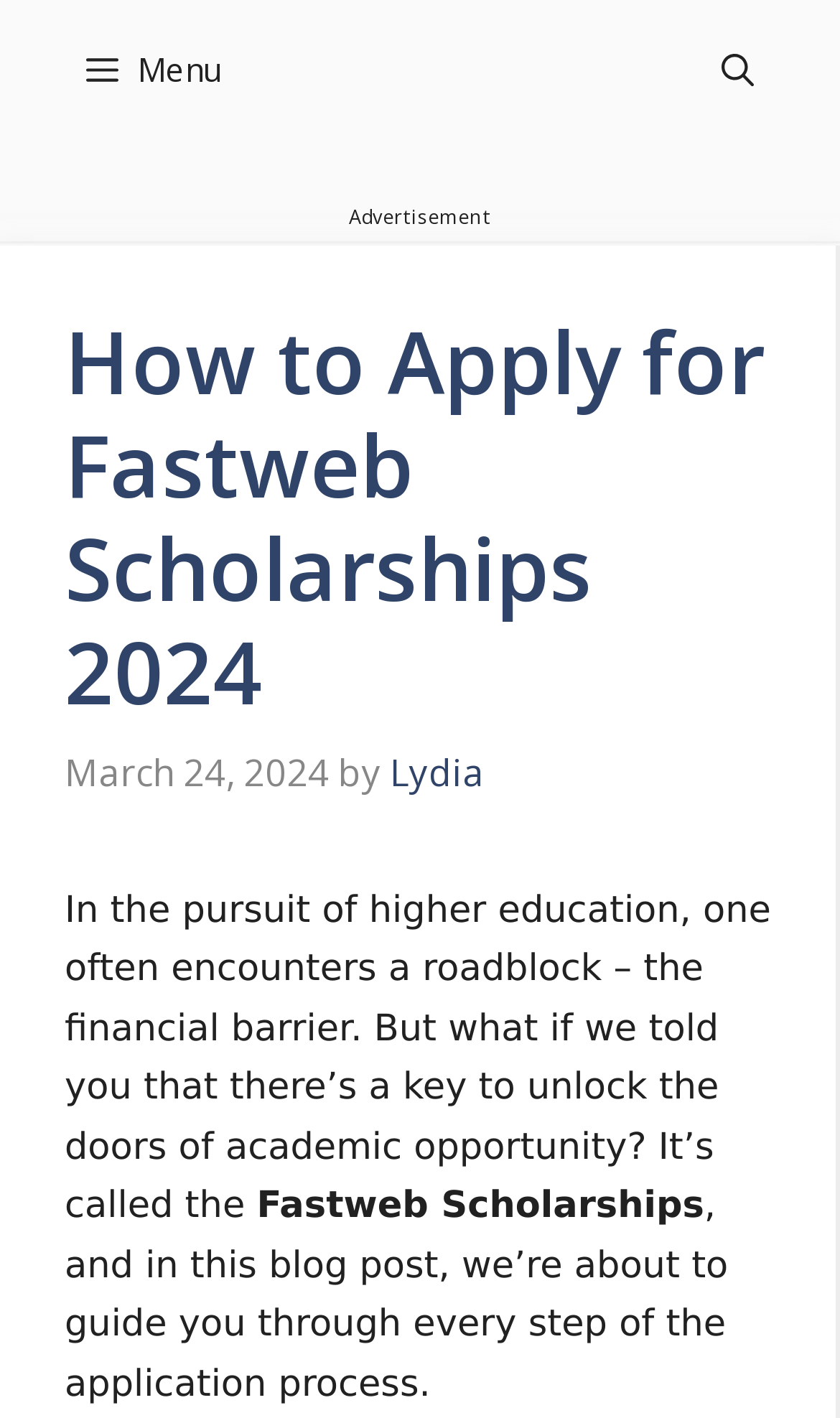What is the main title displayed on this webpage?

How to Apply for Fastweb Scholarships 2024